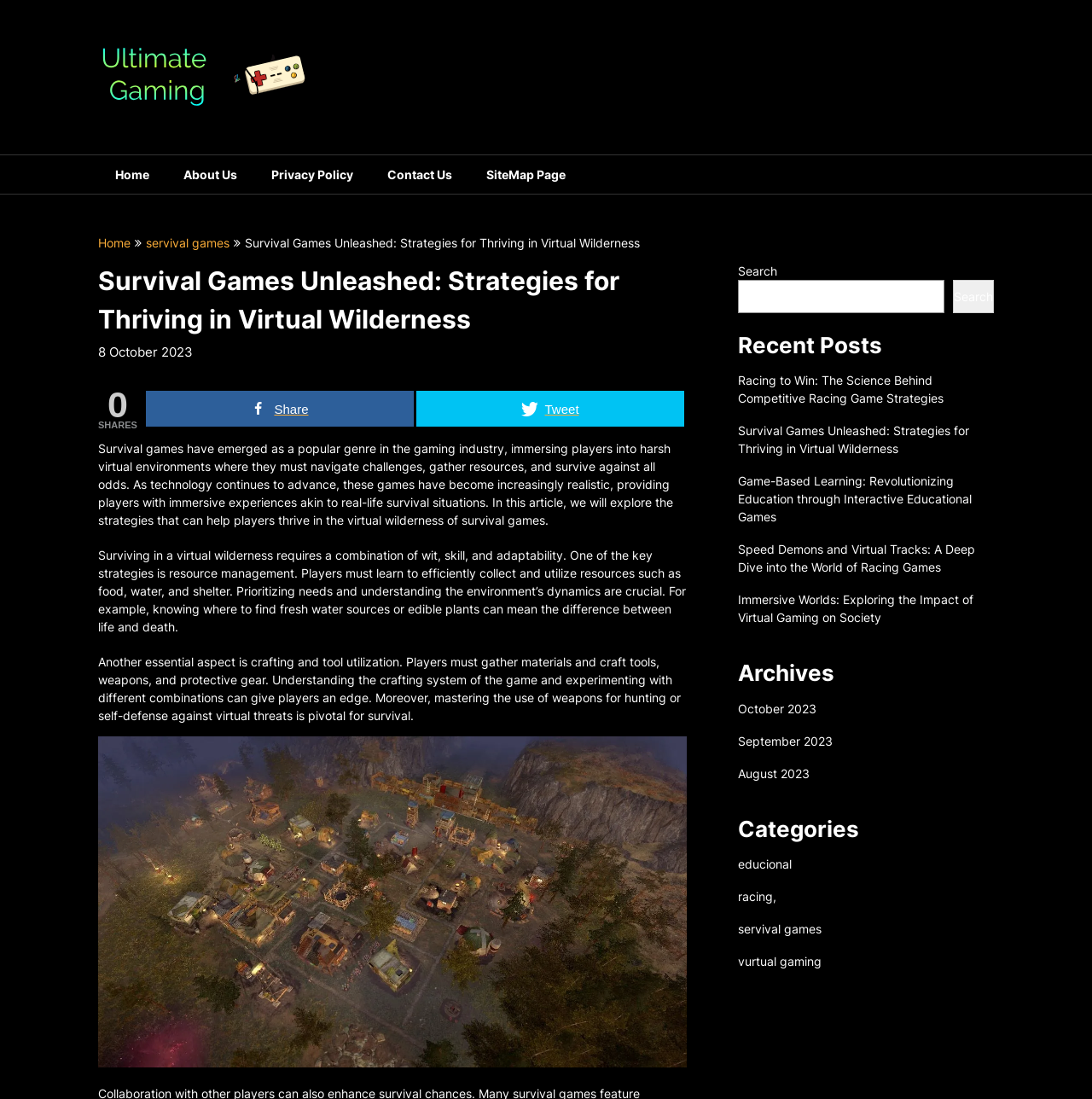Determine the bounding box coordinates for the area that needs to be clicked to fulfill this task: "Share the article on social media". The coordinates must be given as four float numbers between 0 and 1, i.e., [left, top, right, bottom].

[0.133, 0.355, 0.379, 0.388]